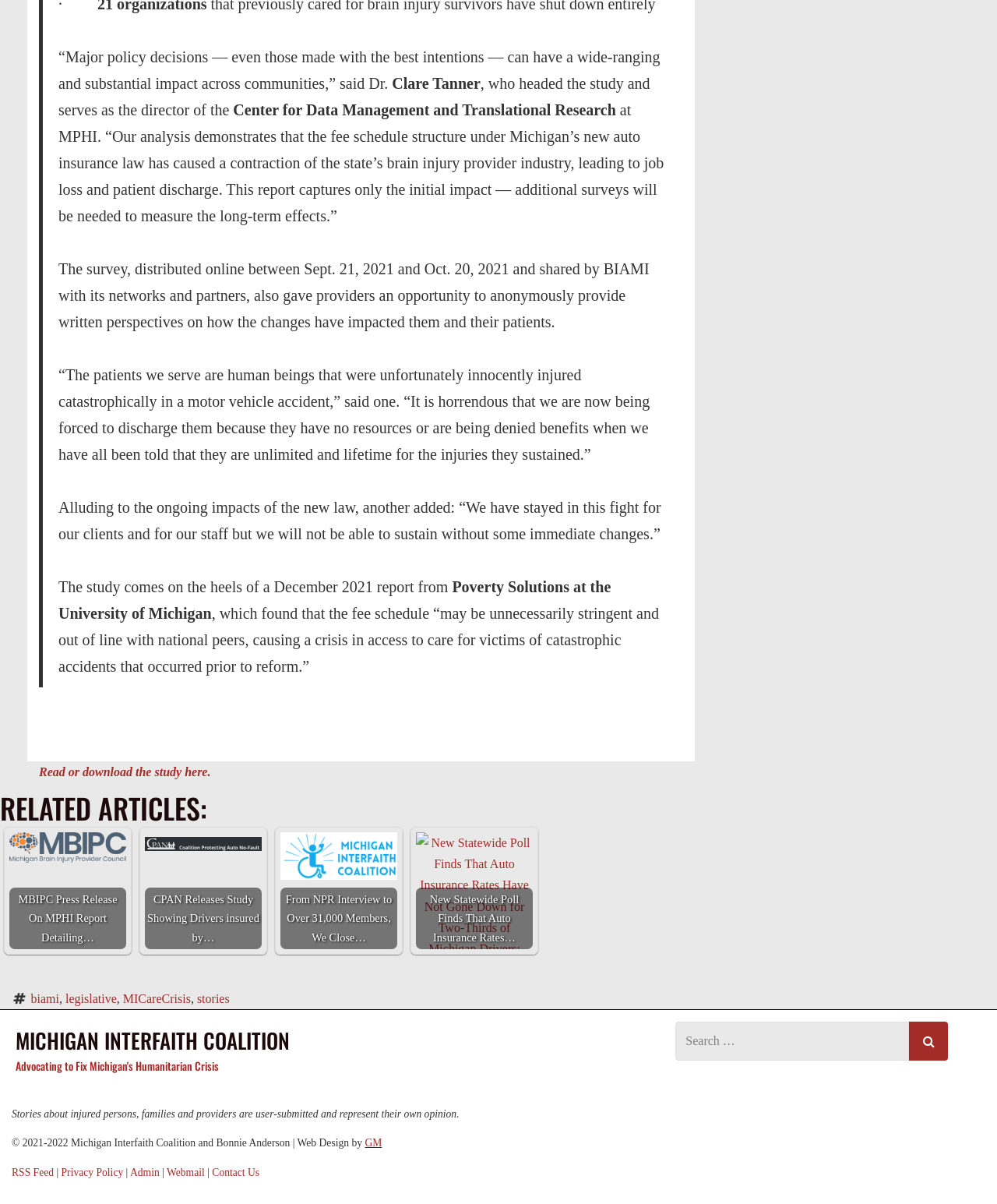Answer with a single word or phrase: 
What is the name of the organization that conducted the survey?

BIAMI